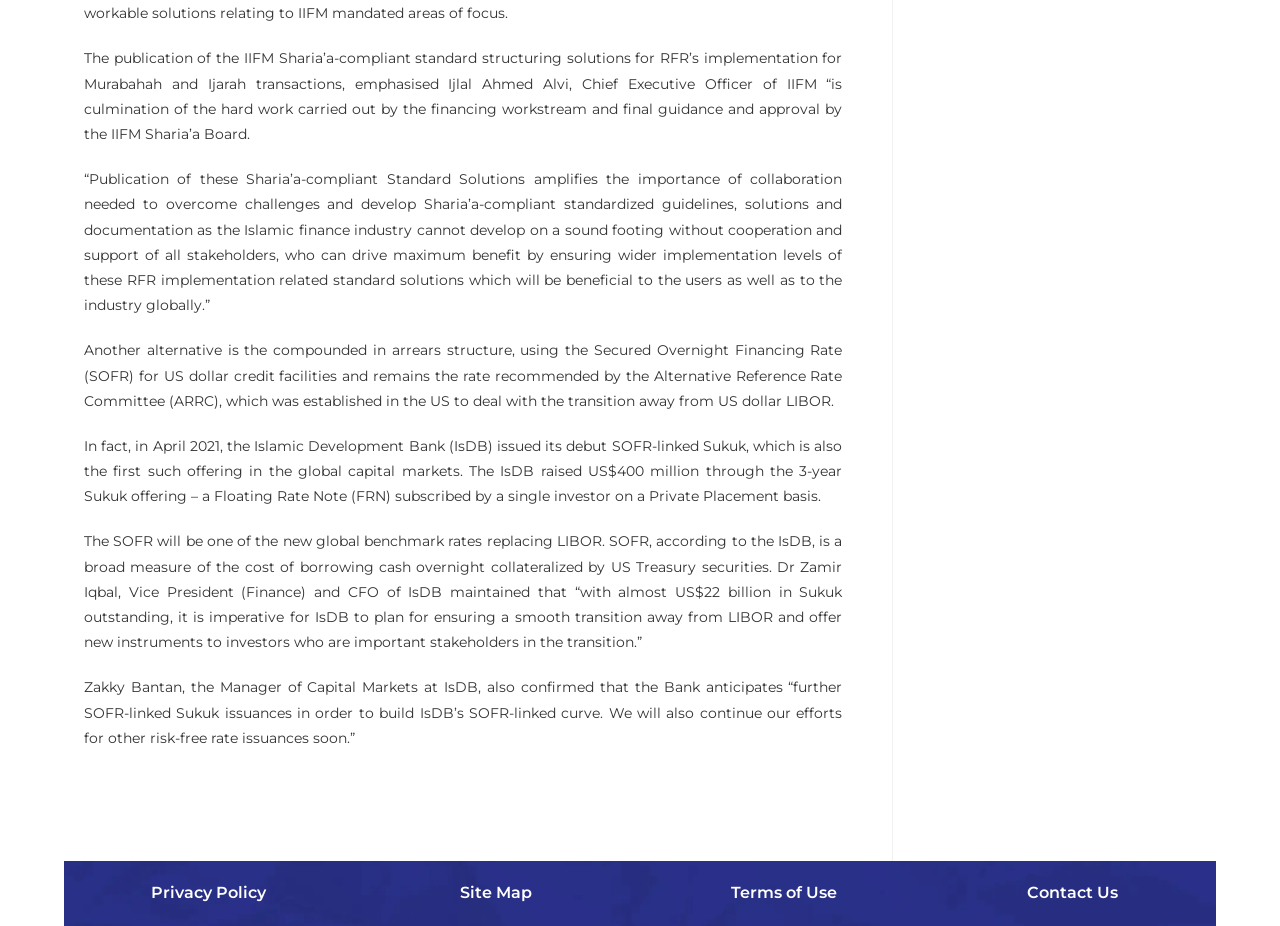Using the image as a reference, answer the following question in as much detail as possible:
Who is the CEO of IIFM?

The CEO of IIFM is mentioned in the first static text element, which quotes him saying that the publication of the IIFM Sharia'a-compliant standard structuring solutions is a culmination of hard work.